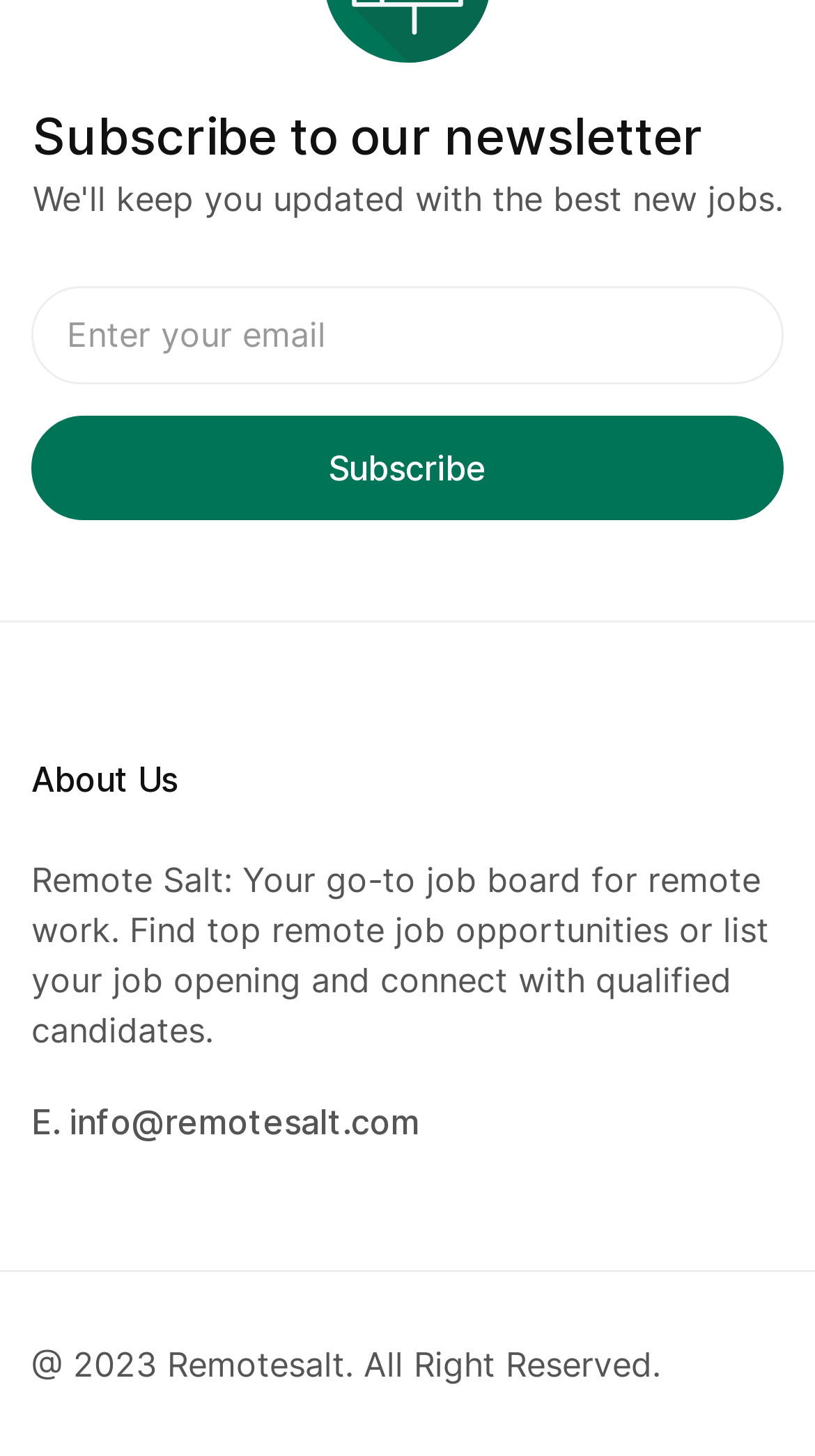Respond with a single word or phrase:
What is the contact email address?

info@remotesalt.com